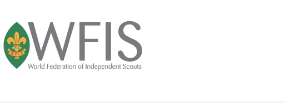Respond with a single word or short phrase to the following question: 
What font style is used for the WFIS initials?

Modern